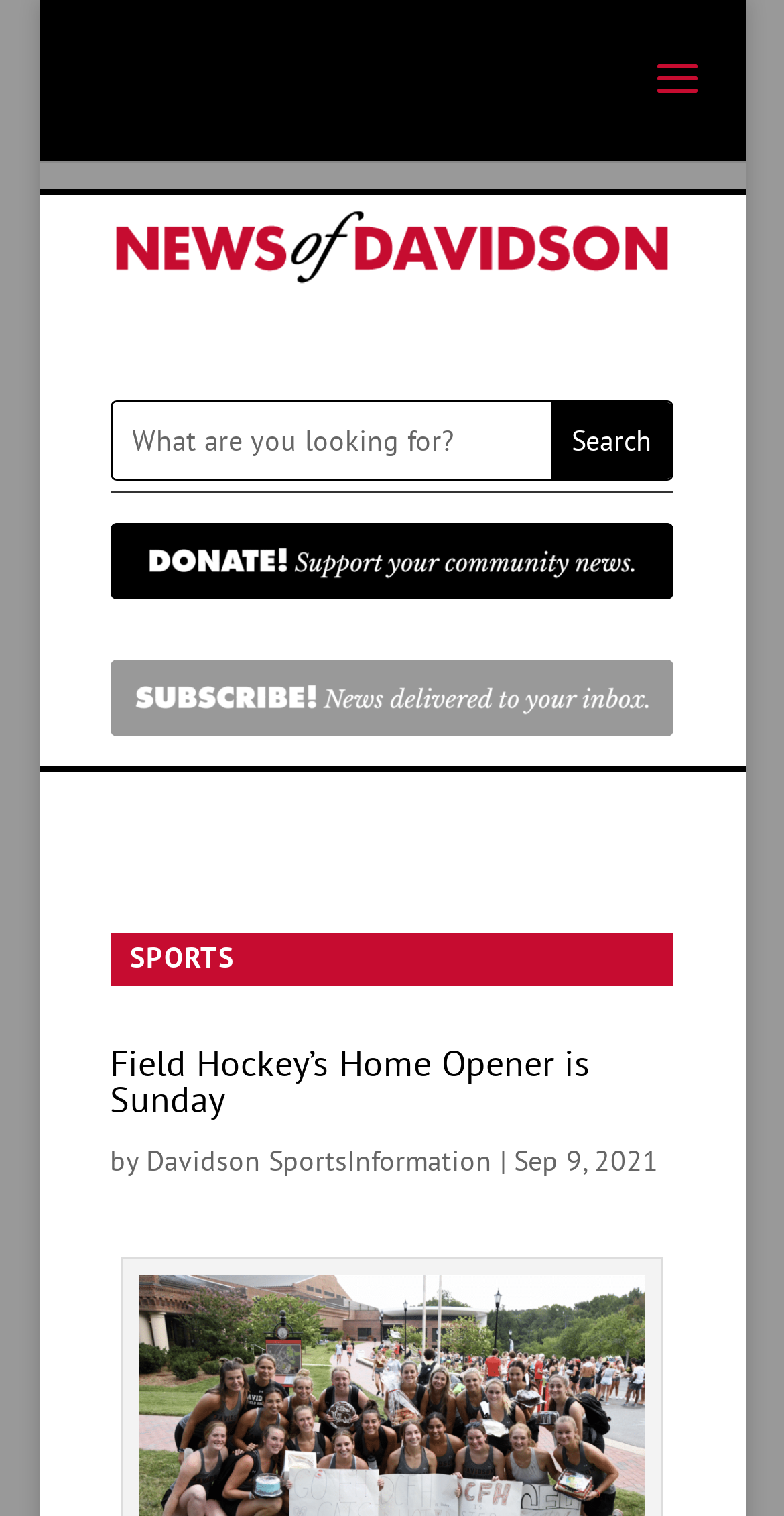Show the bounding box coordinates for the HTML element described as: "alt="Brilliant U Life Coach"".

None